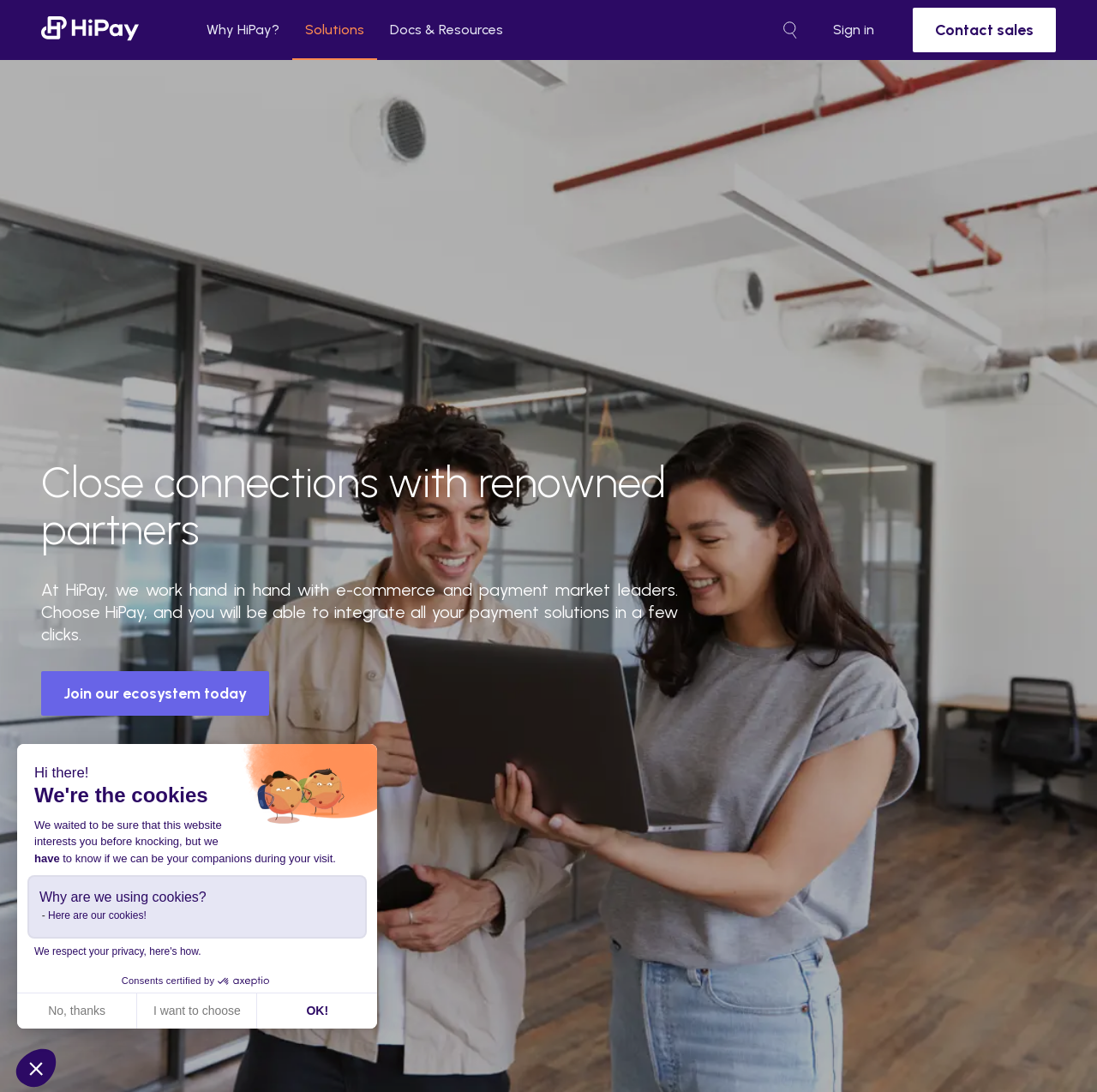What is HiPay's role in e-commerce?
Relying on the image, give a concise answer in one word or a brief phrase.

Payment partner